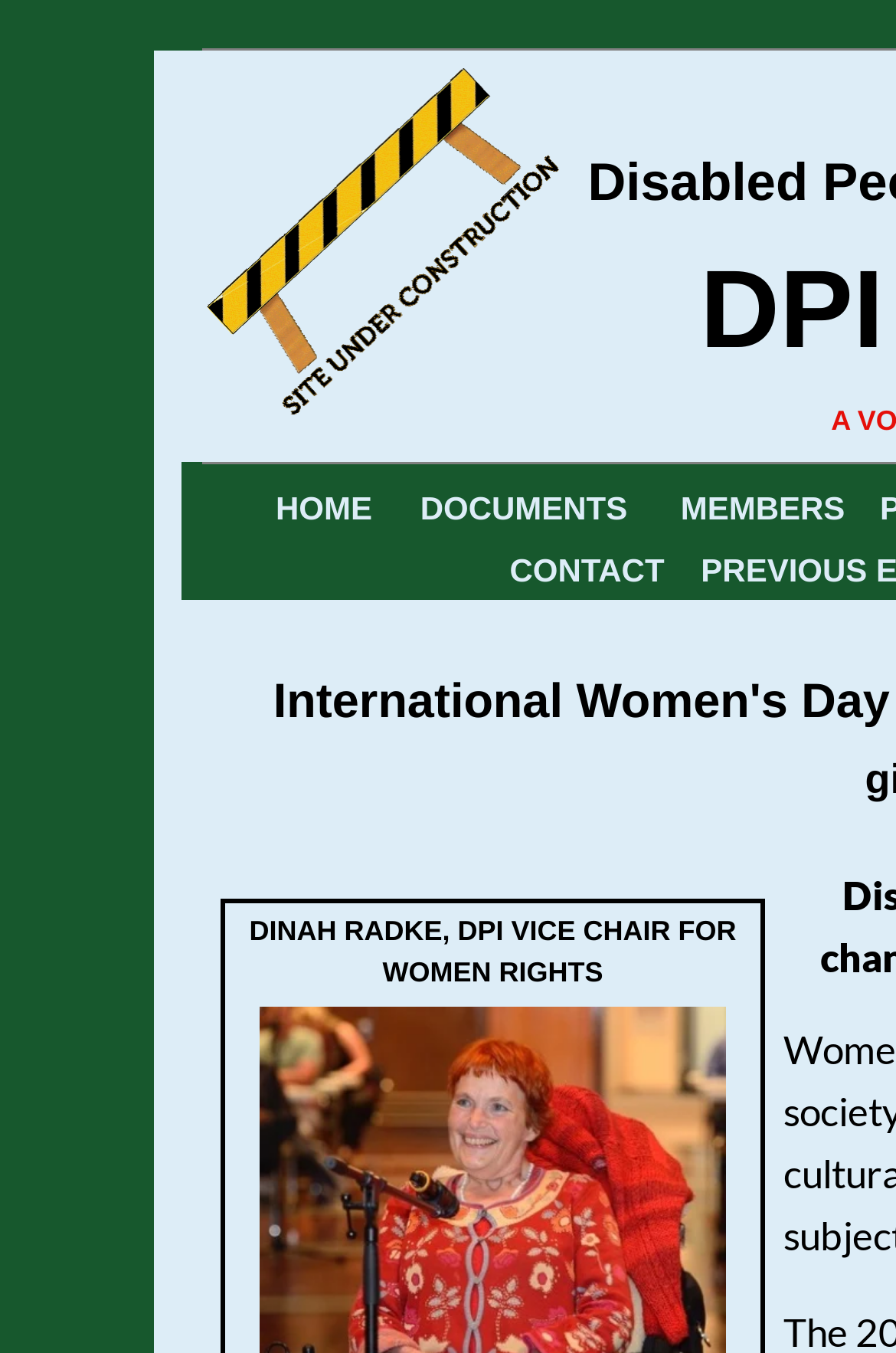Is there a link to a 'MEMBERS' page?
Refer to the image and answer the question using a single word or phrase.

Yes